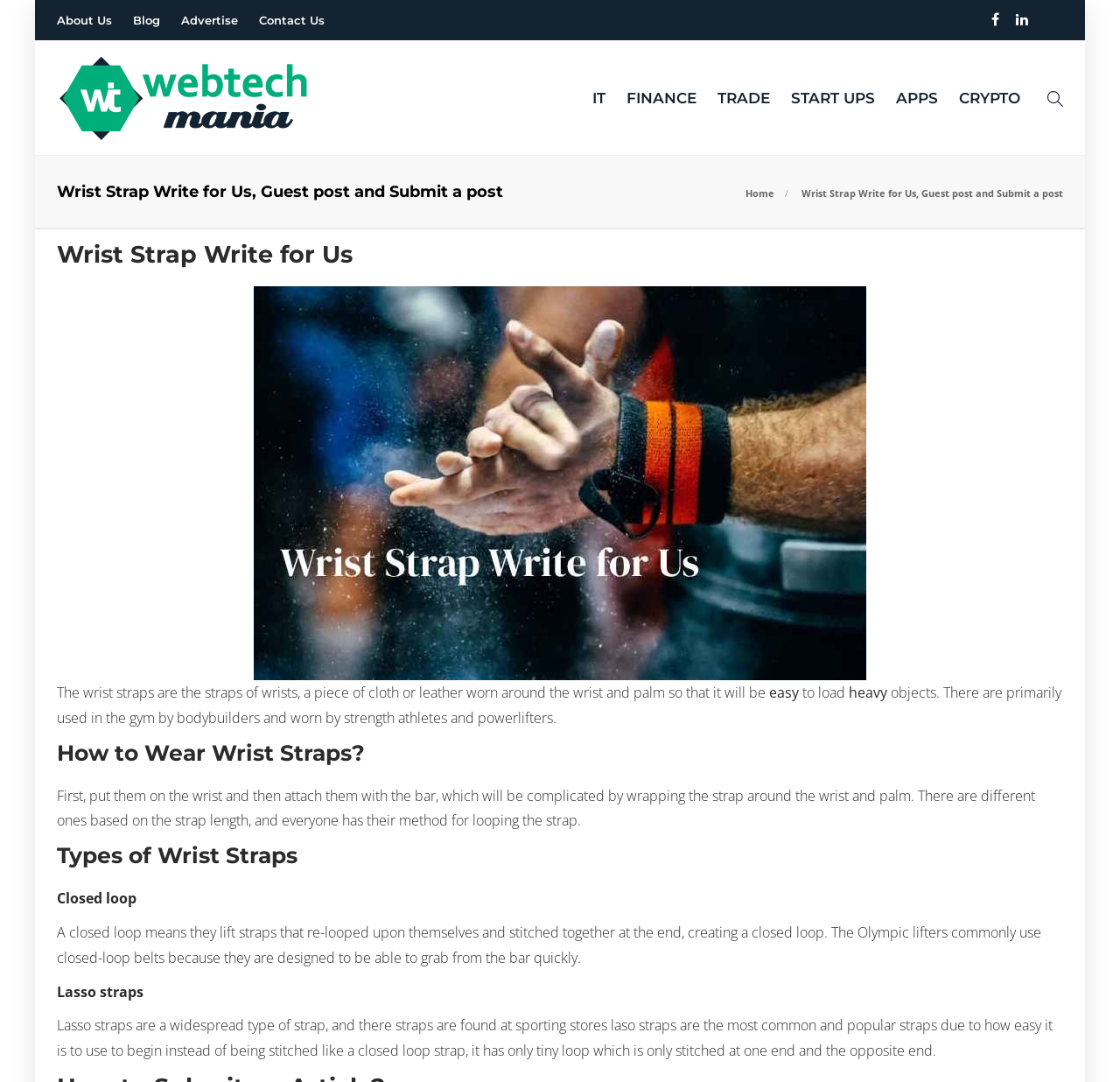Kindly determine the bounding box coordinates of the area that needs to be clicked to fulfill this instruction: "Click on IT".

[0.529, 0.059, 0.541, 0.121]